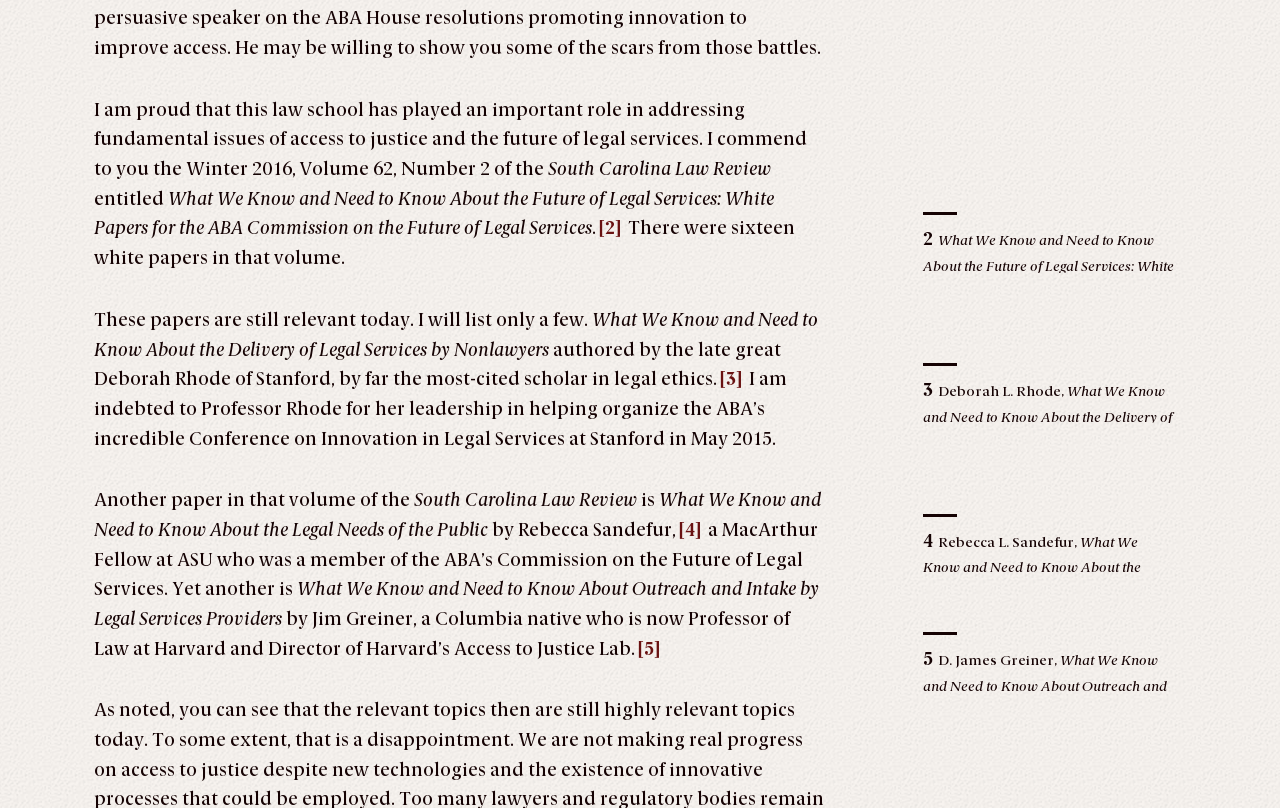Who authored the paper on delivery of legal services by nonlawyers?
Refer to the image and provide a concise answer in one word or phrase.

Deborah Rhode